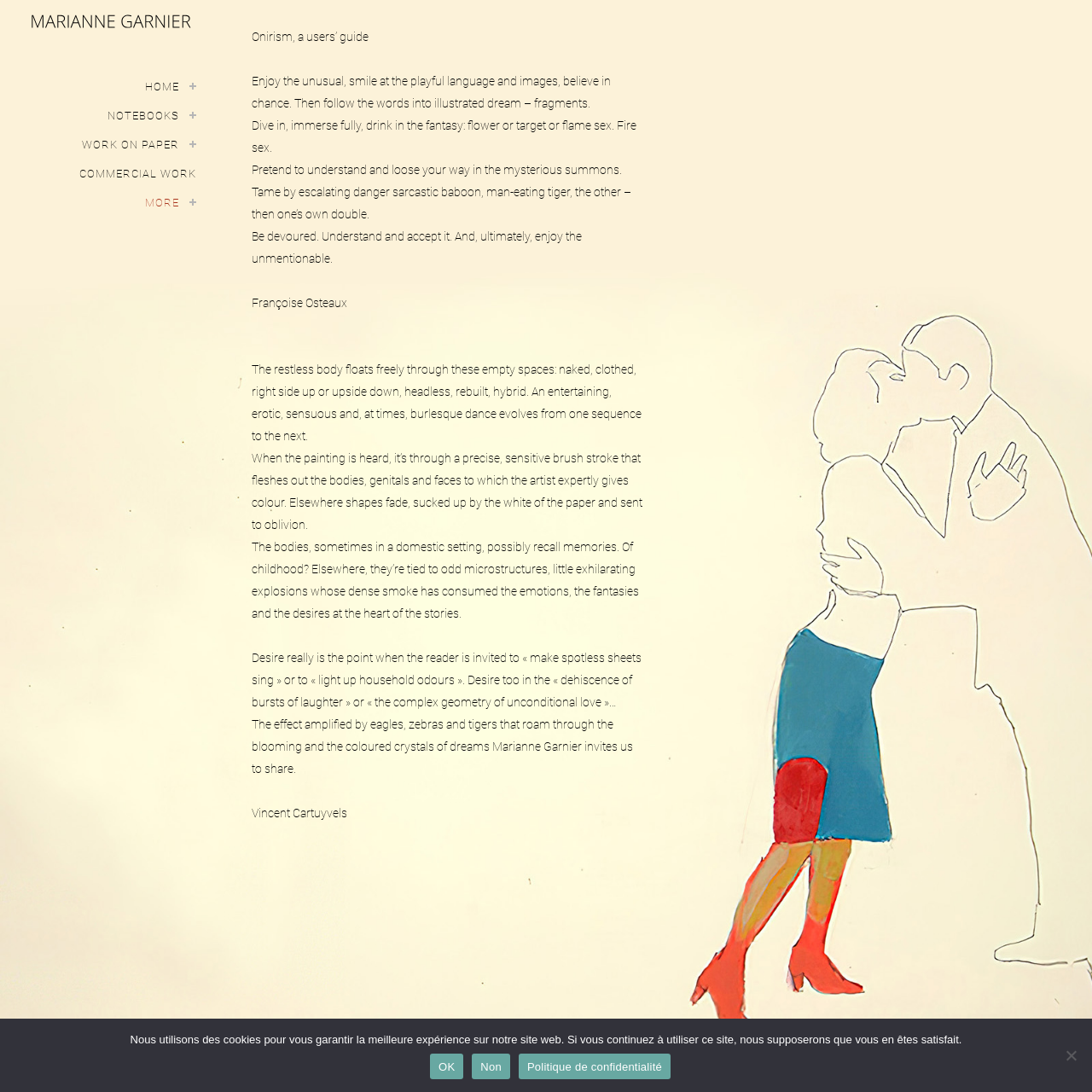How many paragraphs of text are there?
Can you give a detailed and elaborate answer to the question?

I counted the number of StaticText elements that contain paragraphs of text and found that there are 9 paragraphs in total, excluding the short phrases and sentences.